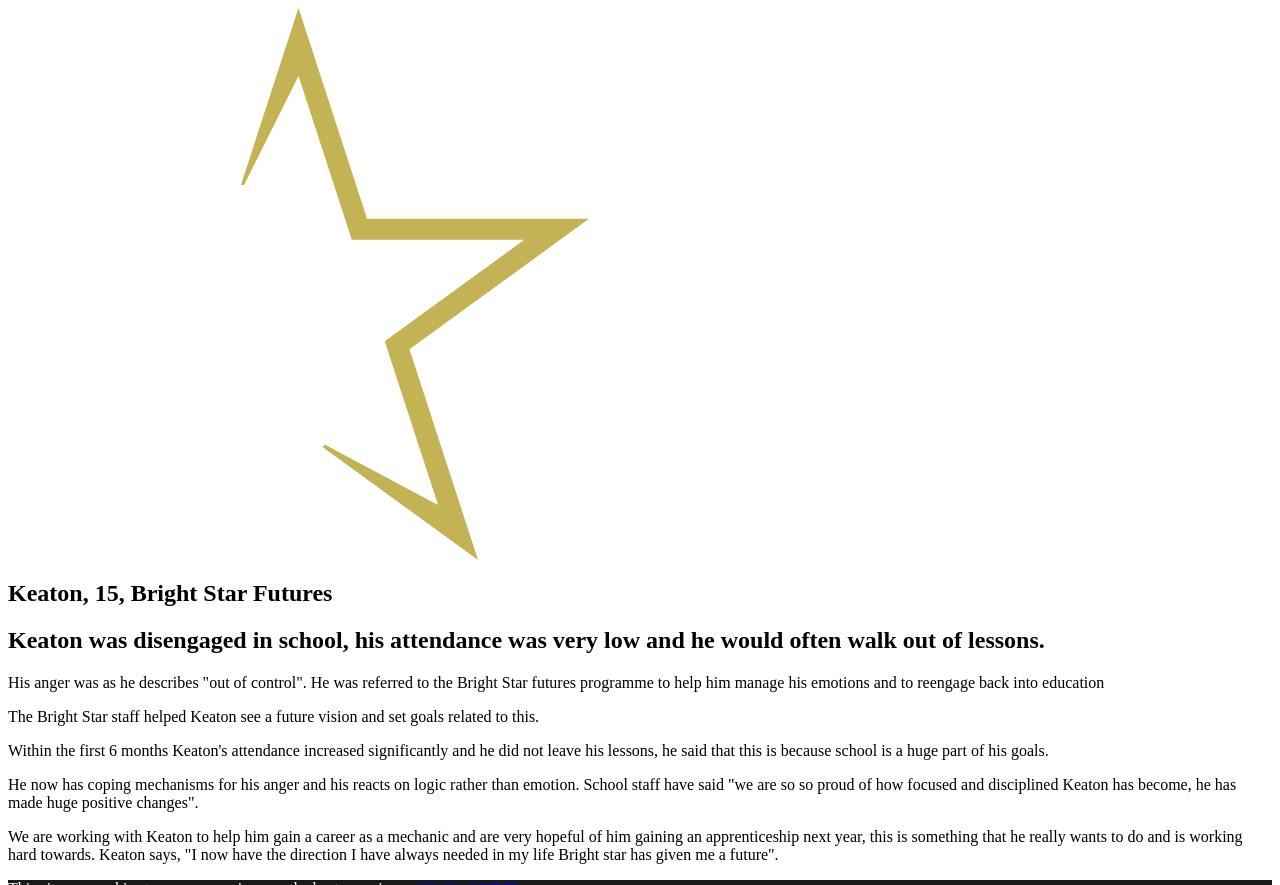What has Keaton gained from the Bright Star programme?
Using the image as a reference, answer the question in detail.

The answer can be found in the fourth paragraph which states 'He now has coping mechanisms for his anger and his reacts on logic rather than emotion.' The programme has helped Keaton gain coping mechanisms for his anger.